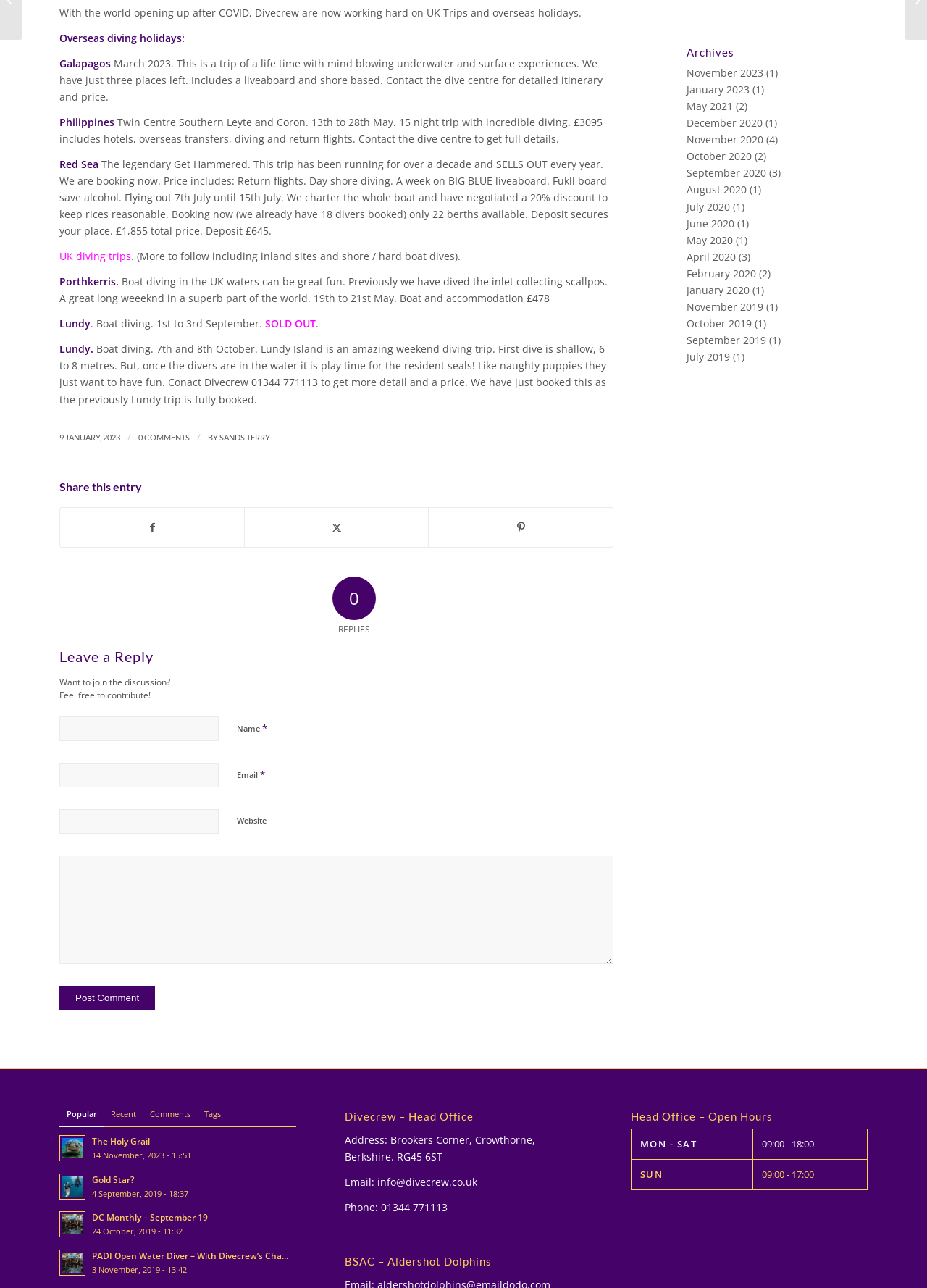Identify the bounding box coordinates for the UI element described as follows: "parent_node: Name * name="author"". Ensure the coordinates are four float numbers between 0 and 1, formatted as [left, top, right, bottom].

[0.064, 0.556, 0.236, 0.575]